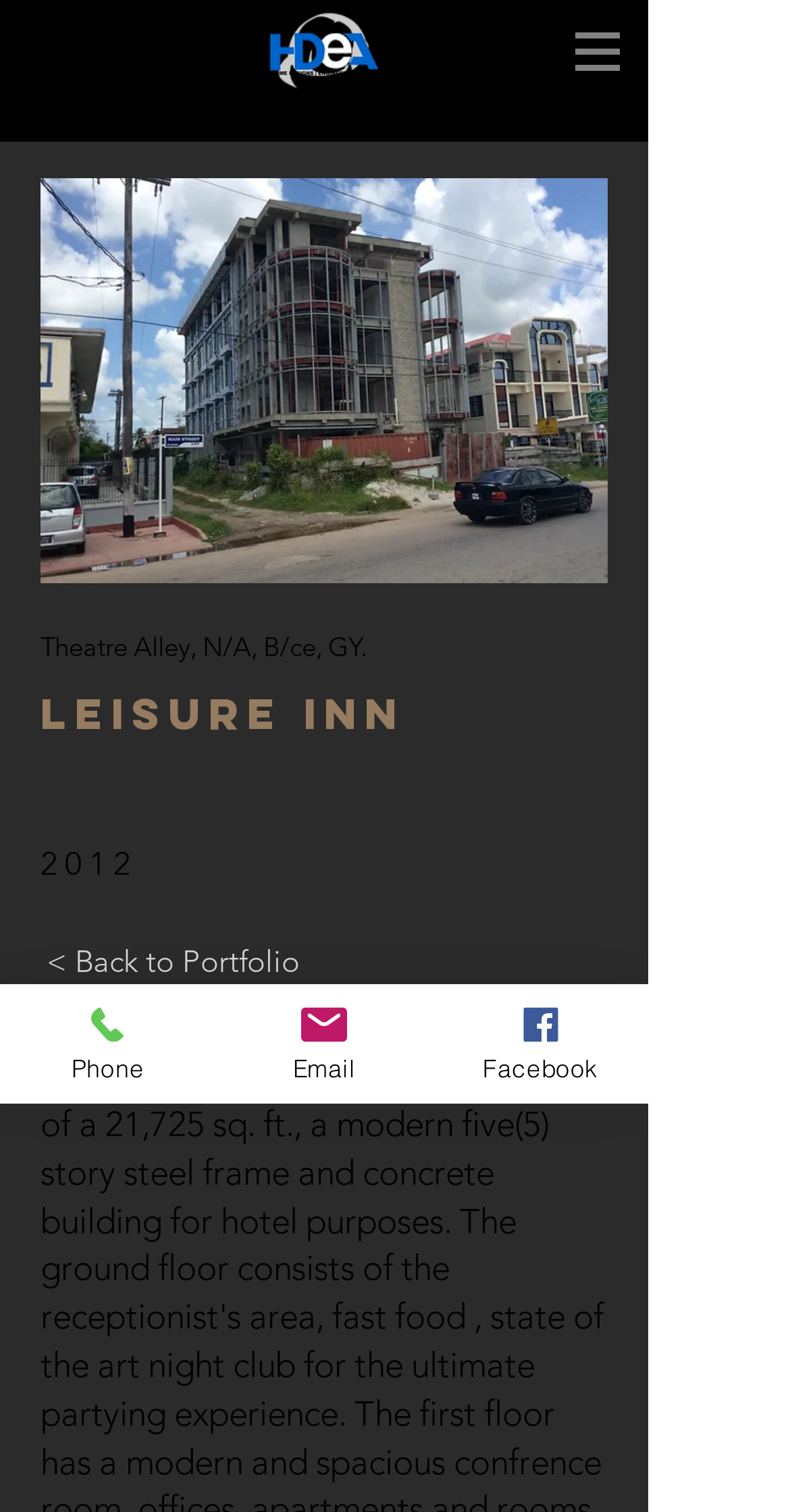What is the address of the inn?
Give a detailed explanation using the information visible in the image.

I found the address by looking at the StaticText element 'Theatre Alley, N/A, B/ce, GY.' which is located below the heading element 'Leisure inn'. This text is likely to be the address of the inn.